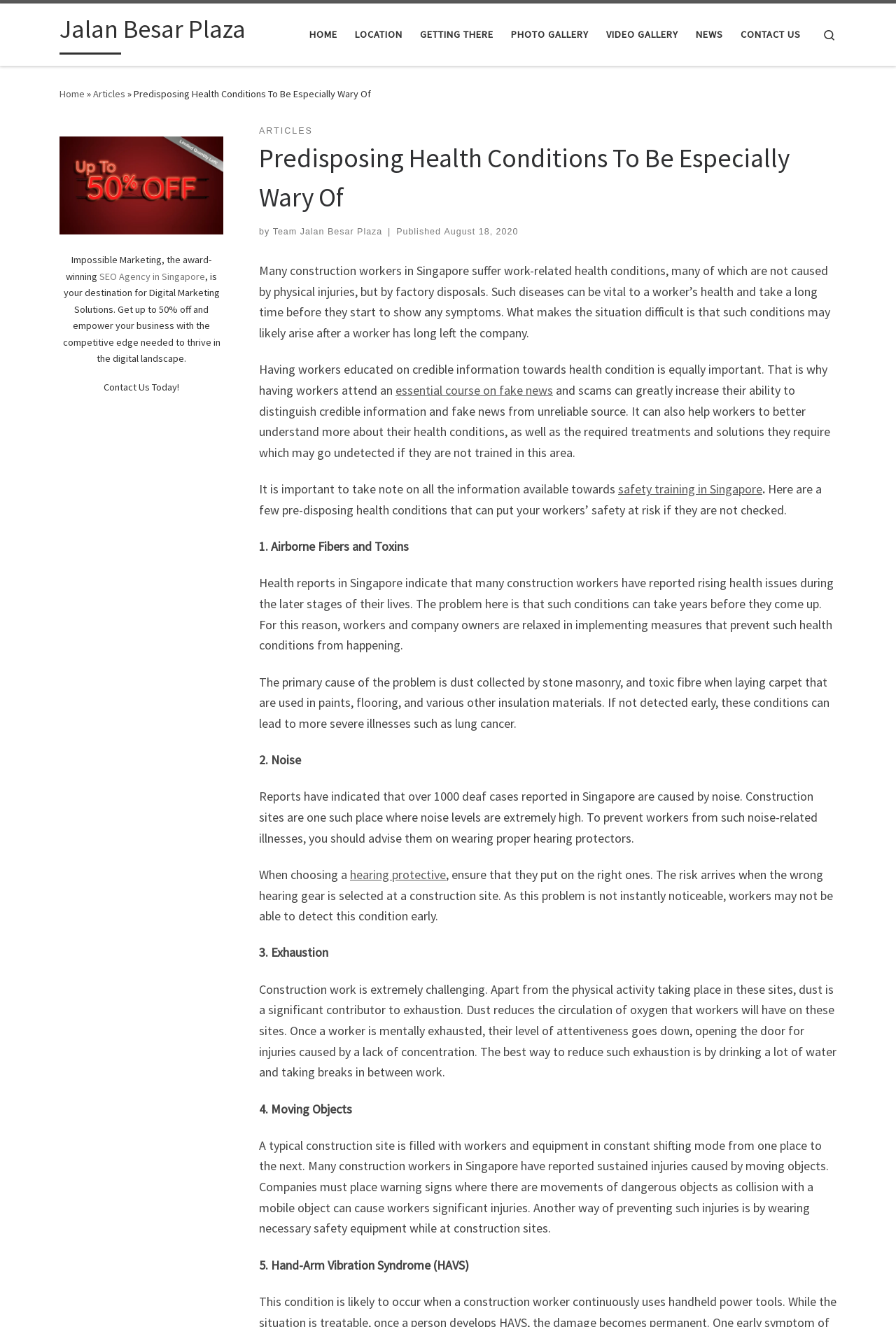Create a detailed summary of the webpage's content and design.

The webpage is about Jalan Besar Plaza, a website that provides information on health conditions and safety training in Singapore. At the top of the page, there is a heading "Jalan Besar Plaza" and a navigation menu with links to "HOME", "LOCATION", "GETTING THERE", "PHOTO GALLERY", "VIDEO GALLERY", "NEWS", and "CONTACT US". 

Below the navigation menu, there is a search bar with a magnifying glass icon. On the left side of the page, there is a secondary navigation menu with links to "Home", "Articles", and a breadcrumb trail indicating the current page.

The main content of the page is an article titled "Predisposing Health Conditions To Be Especially Wary Of". The article discusses the importance of educating construction workers on health conditions and safety training in Singapore. It highlights five pre-disposing health conditions that can put workers' safety at risk, including airborne fibers and toxins, noise, exhaustion, moving objects, and hand-arm vibration syndrome.

The article is divided into sections with headings and subheadings, and includes links to related topics such as essential courses on fake news and safety training in Singapore. There are also links to other articles and resources, including a link to a digital marketing agency in Singapore.

At the bottom of the page, there is a complementary section with a link to a digital marketing agency in Singapore, along with a brief description and a call-to-action to contact them.